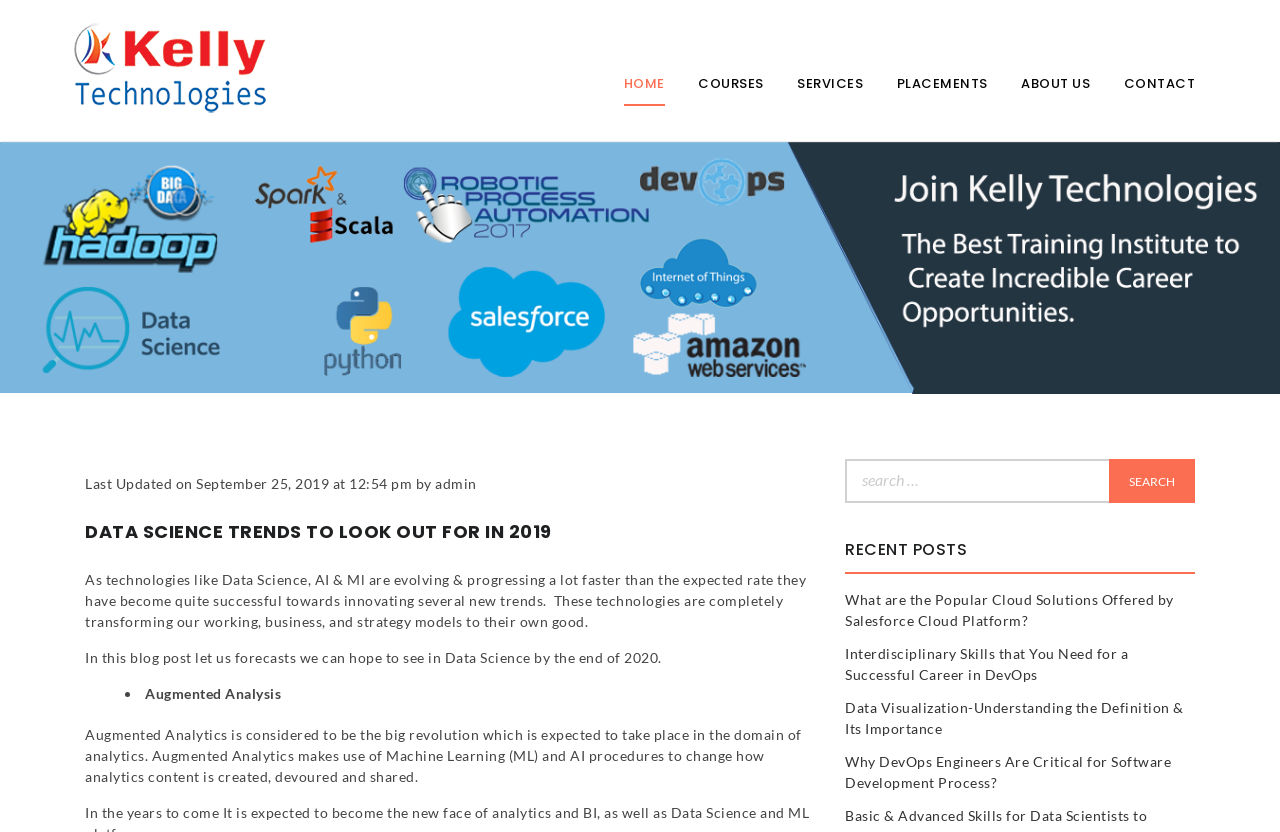Given the description "Вызвать замерщика", determine the bounding box of the corresponding UI element.

None